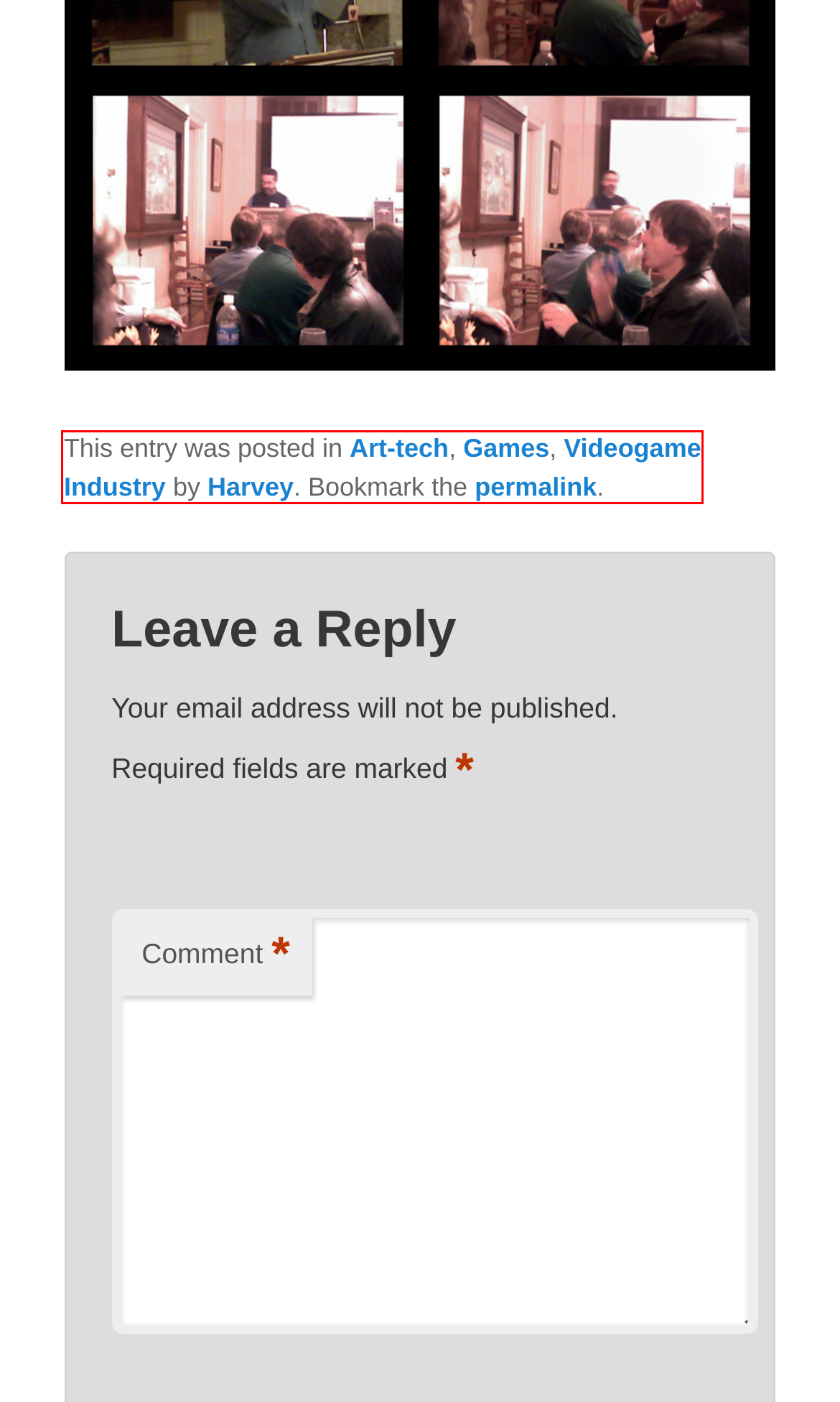You have a screenshot of a webpage with an element surrounded by a red bounding box. Choose the webpage description that best describes the new page after clicking the element inside the red bounding box. Here are the candidates:
A. Games | witchboy.net
B. witchboy.net | Personal site for Harvey Smith
C. Videogame Industry | witchboy.net
D. The White Tree | witchboy.net
E. Blog Tool, Publishing Platform, and CMS – WordPress.org
F. About | witchboy.net
G. Art-tech | witchboy.net
H. Harvey | witchboy.net

C